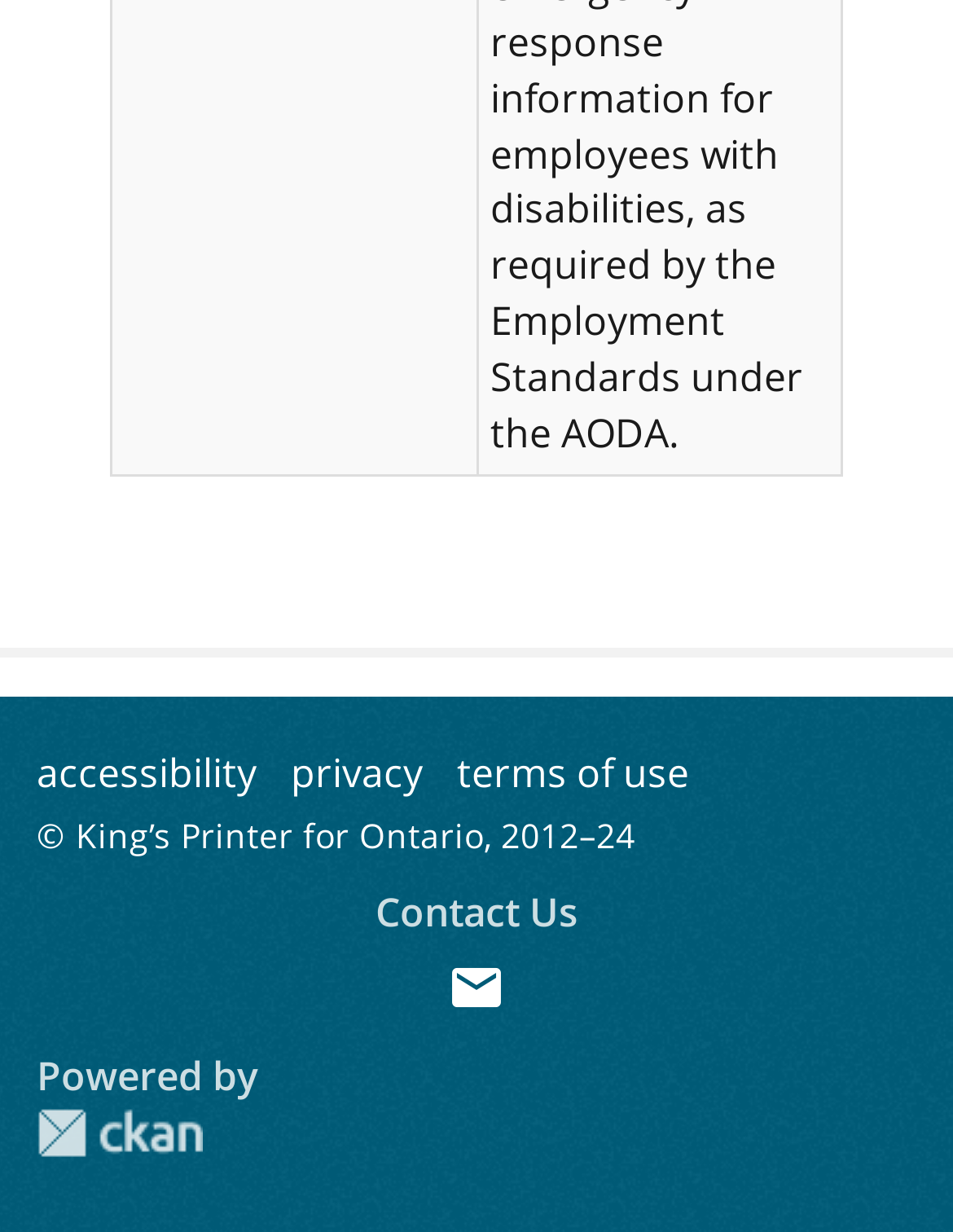Provide your answer in a single word or phrase: 
What is the position of the 'accessibility' link?

top-left